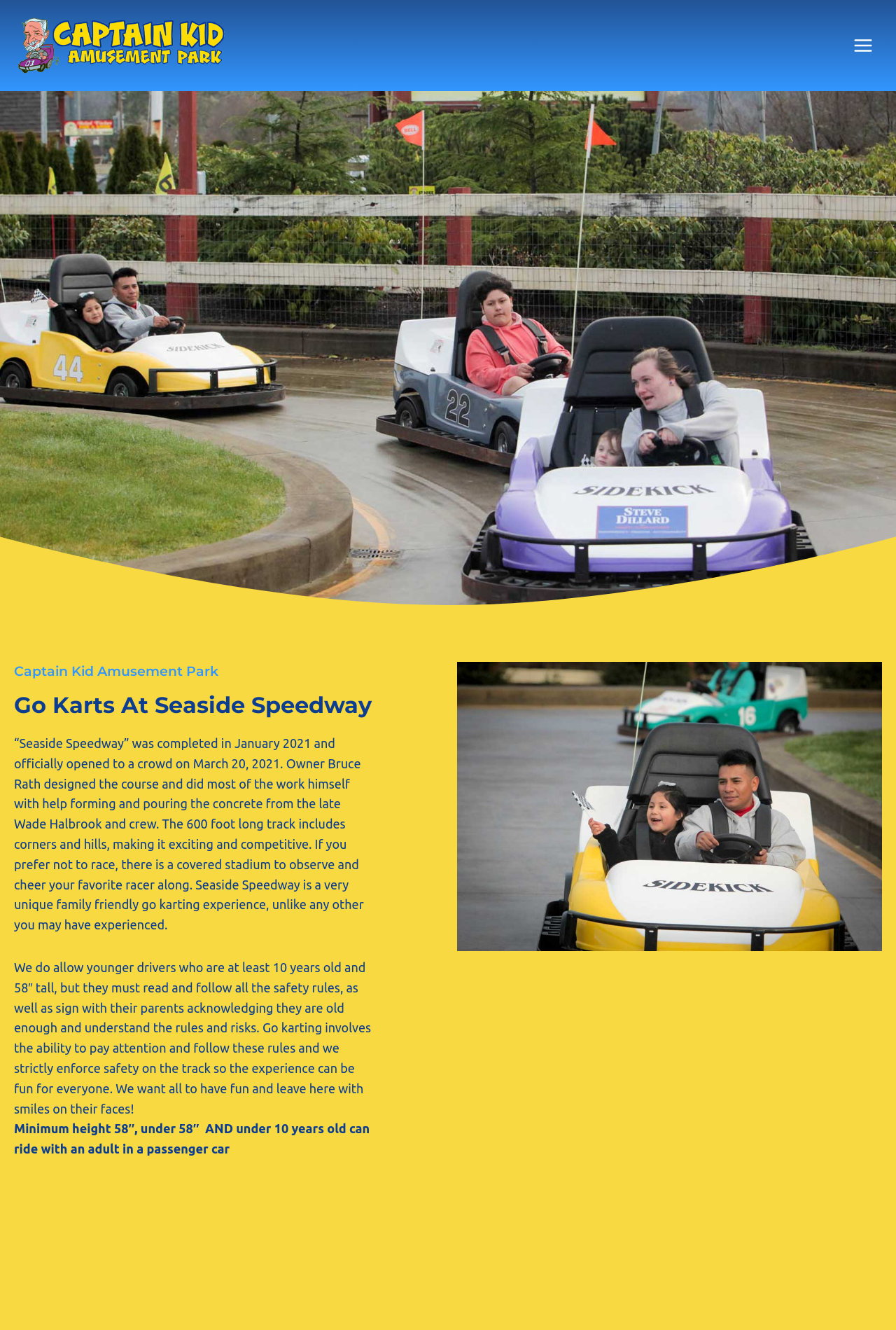Provide a single word or phrase to answer the given question: 
Who helped the owner Bruce Rath with the concrete work?

Wade Halbrook and crew